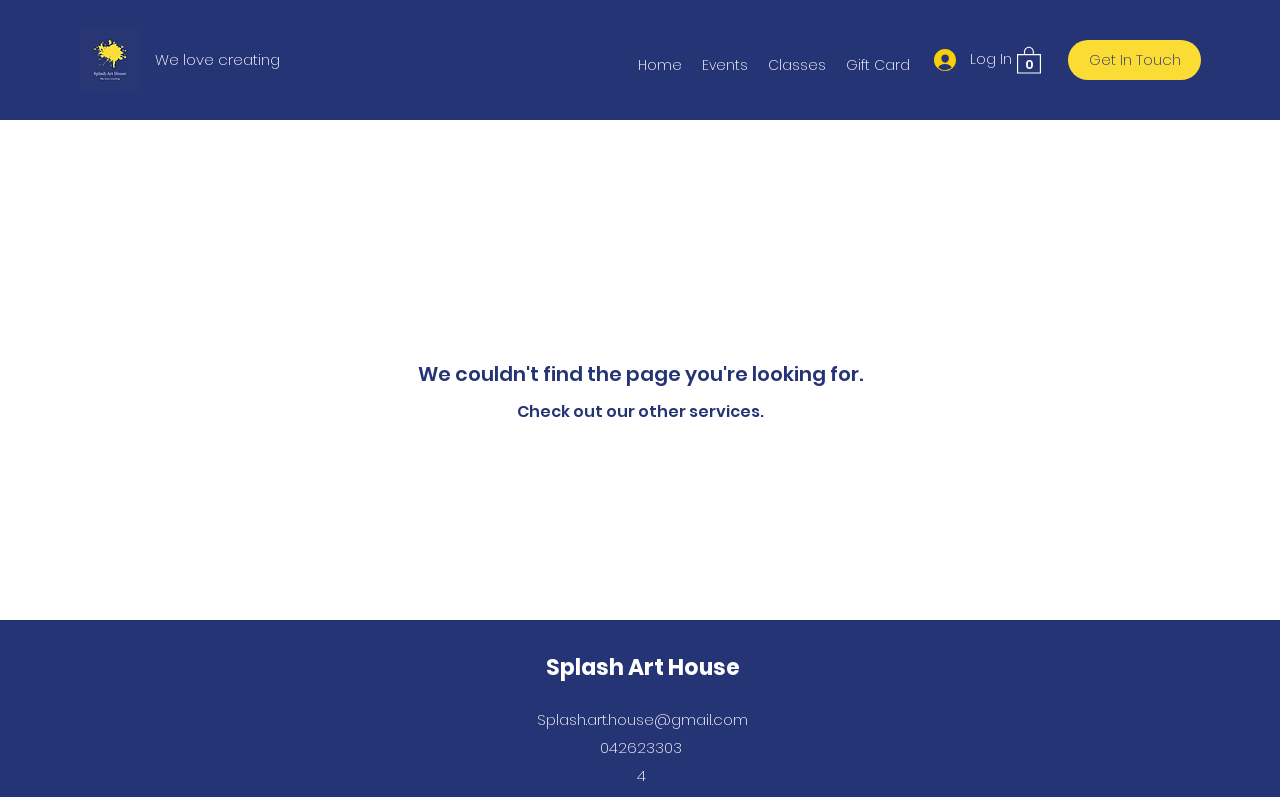Bounding box coordinates are specified in the format (top-left x, top-left y, bottom-right x, bottom-right y). All values are floating point numbers bounded between 0 and 1. Please provide the bounding box coordinate of the region this sentence describes: Classes

[0.592, 0.063, 0.653, 0.1]